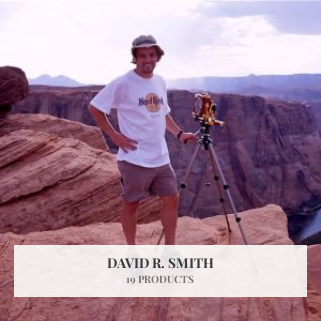Using the elements shown in the image, answer the question comprehensively: What is the natural beauty of the location?

The landscape behind David R. Smith highlights the natural beauty of the location, which is presumably a popular photography spot, and it features canyons and cliffs.